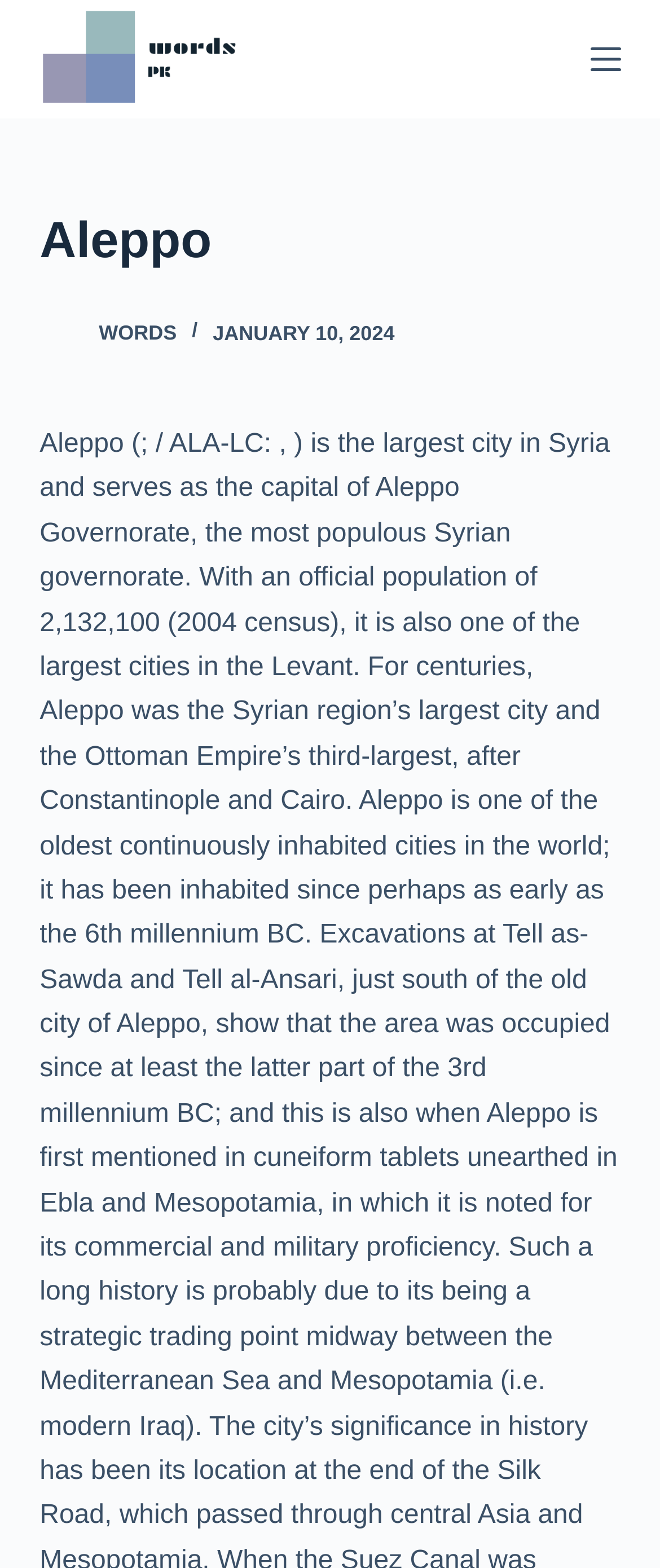Carefully examine the image and provide an in-depth answer to the question: What is the date displayed on the webpage?

The date can be found in the time element, which is 'JANUARY 10, 2024'. This date is displayed on the webpage, likely indicating the current date or a specific date related to the content of the webpage.